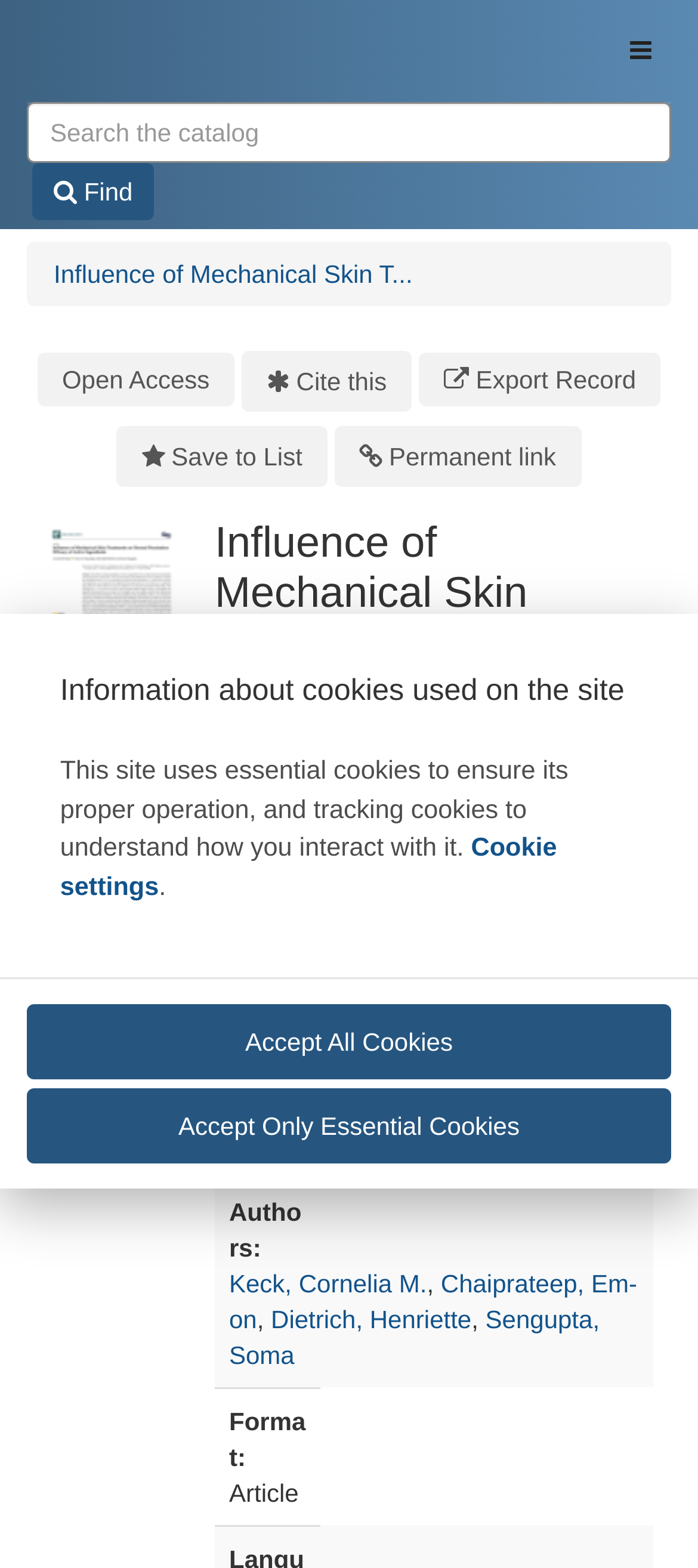Is the full description of the publication available?
Refer to the image and provide a concise answer in one word or phrase.

Yes